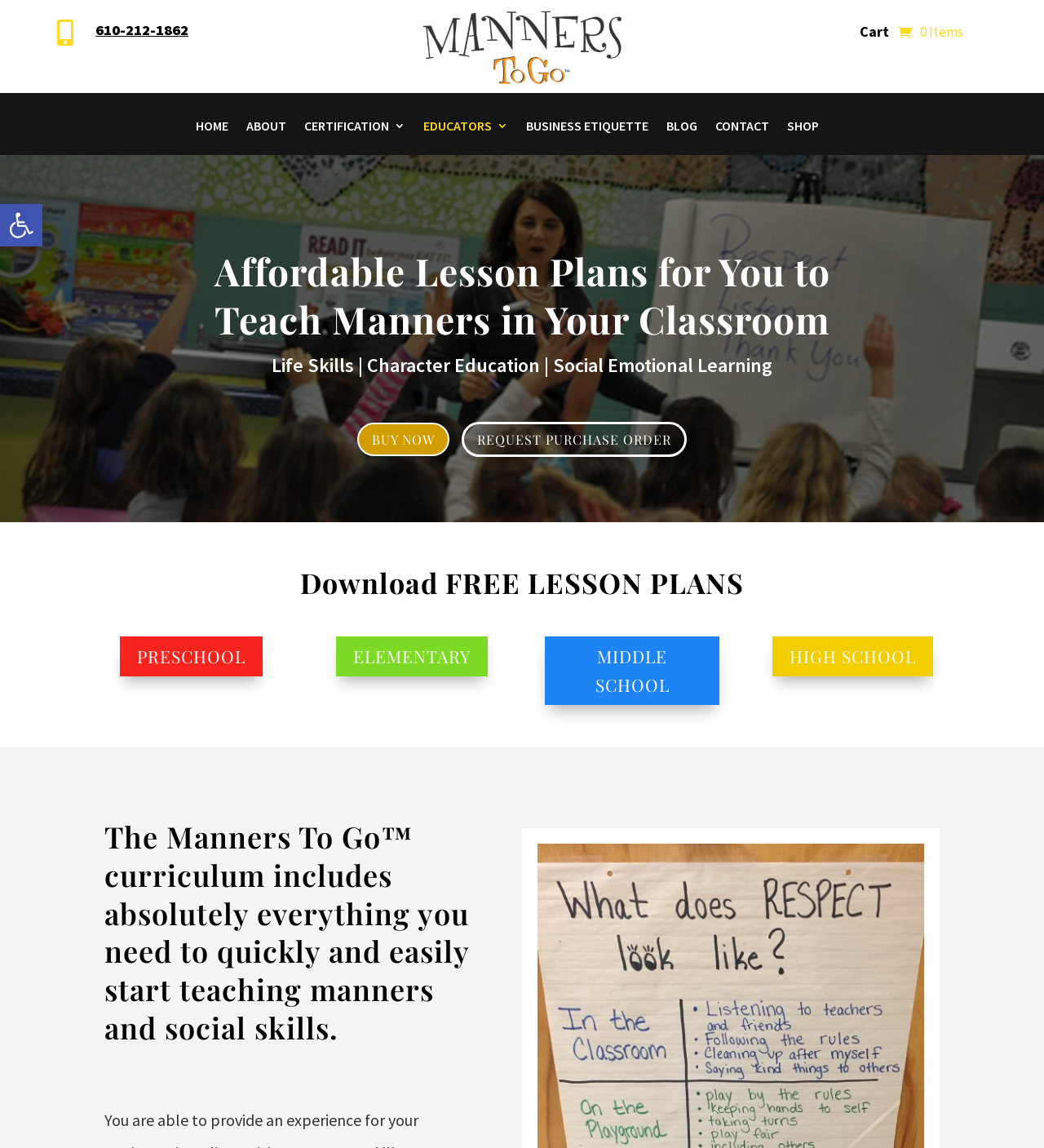Pinpoint the bounding box coordinates of the clickable area necessary to execute the following instruction: "Go to cart". The coordinates should be given as four float numbers between 0 and 1, namely [left, top, right, bottom].

[0.823, 0.023, 0.852, 0.038]